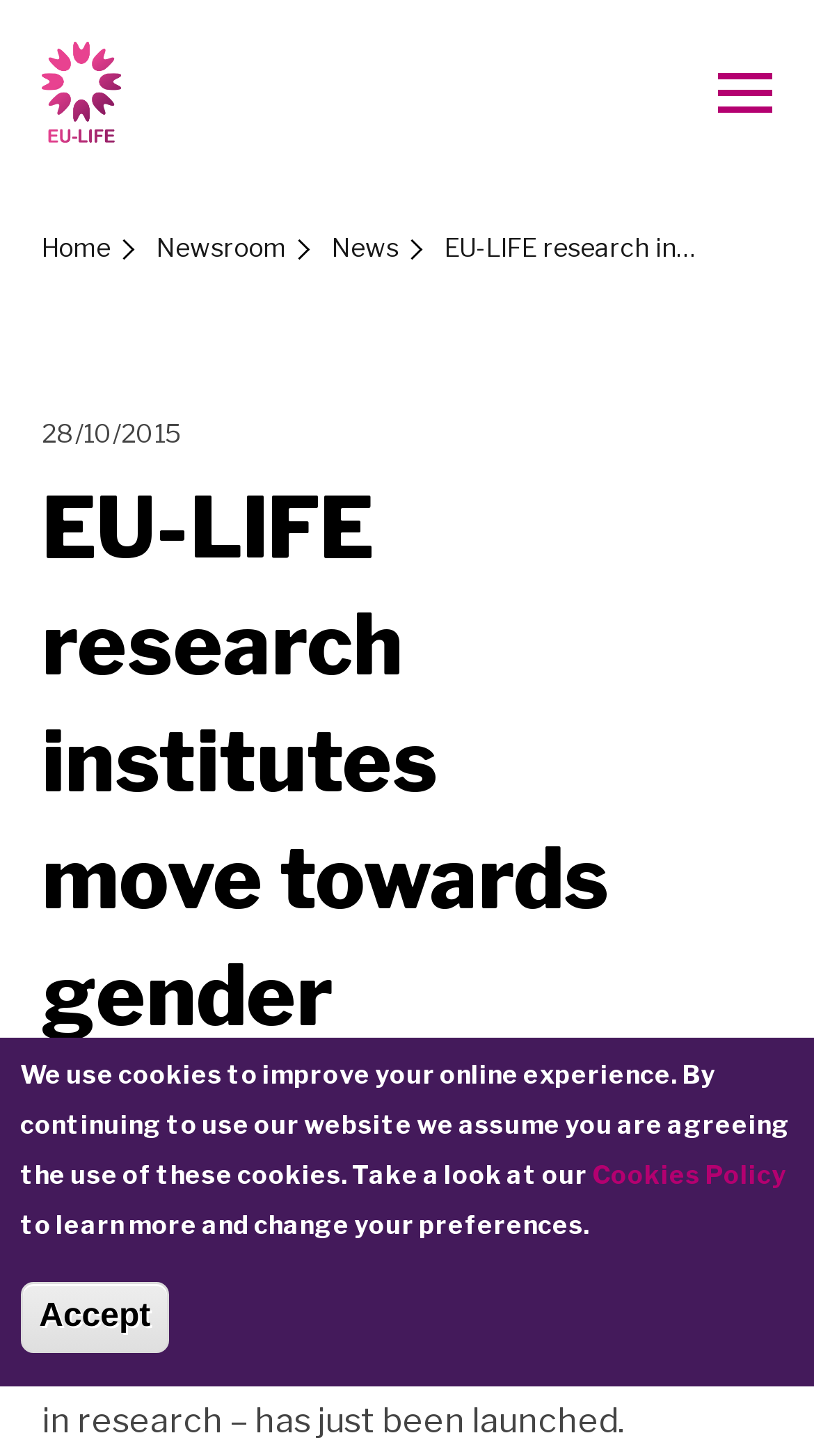What is the purpose of the 'Accept' button?
Based on the image, give a concise answer in the form of a single word or short phrase.

To accept cookies